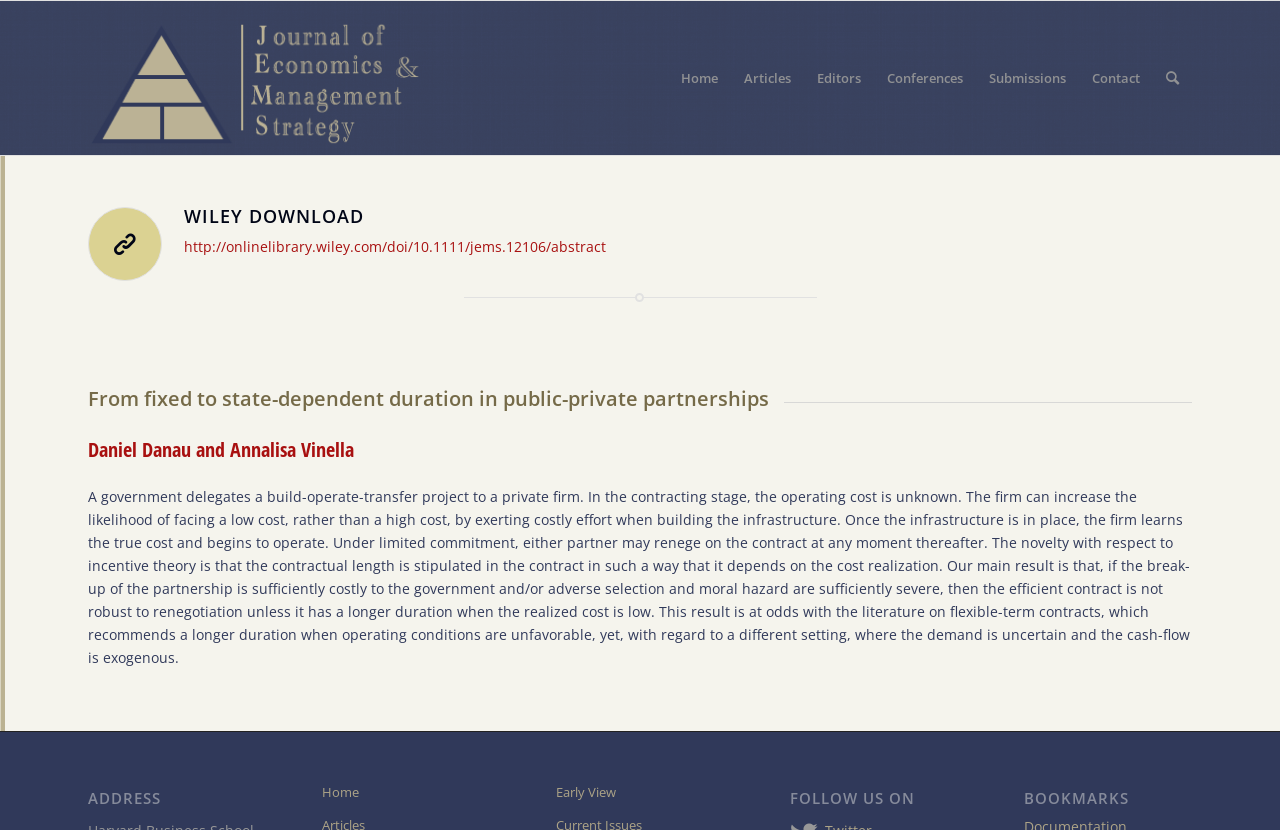Please identify the bounding box coordinates of the area that needs to be clicked to follow this instruction: "Search for articles".

[0.9, 0.001, 0.931, 0.187]